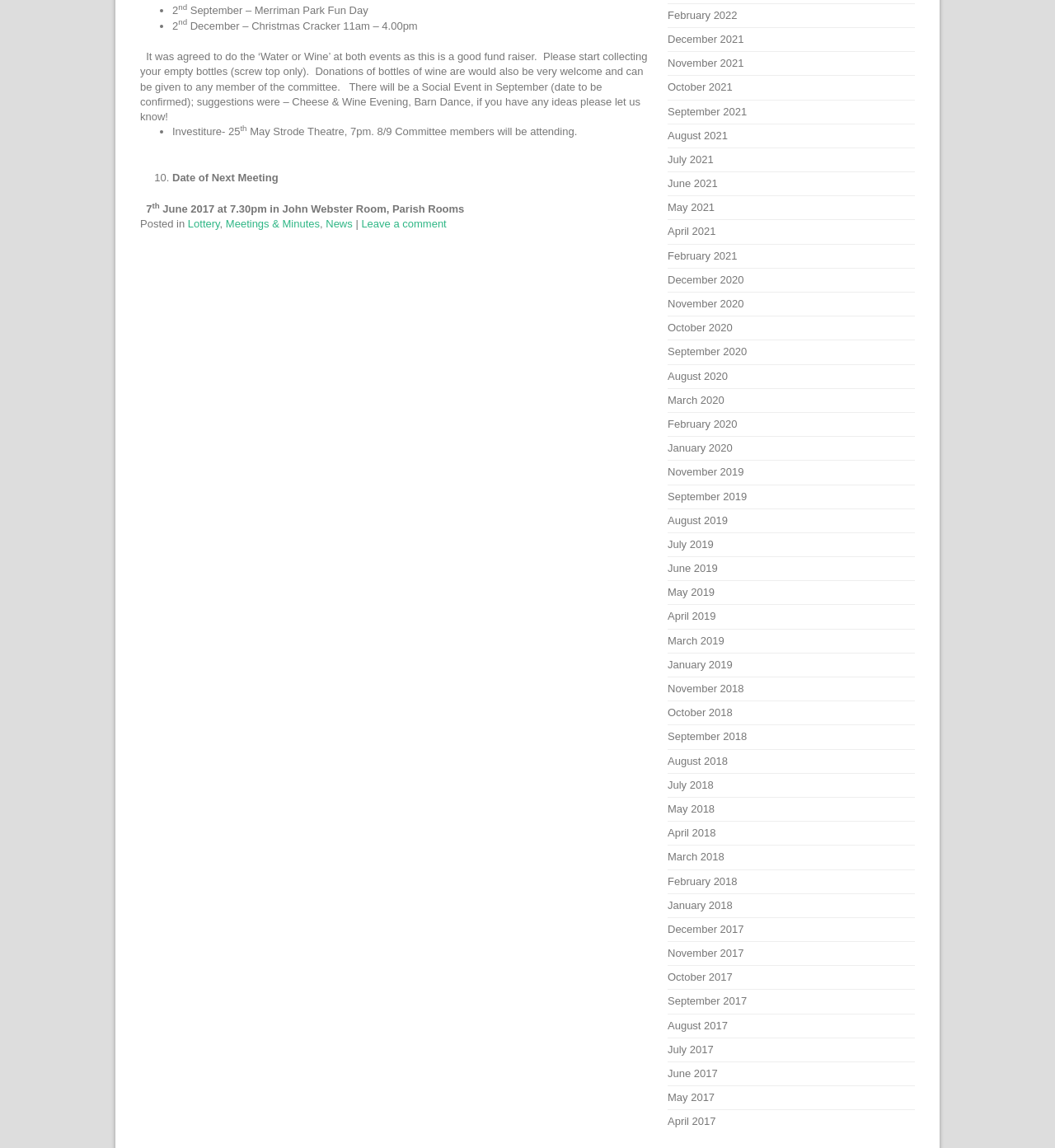What is the category of the post?
Based on the image, answer the question with a single word or brief phrase.

Meetings & Minutes